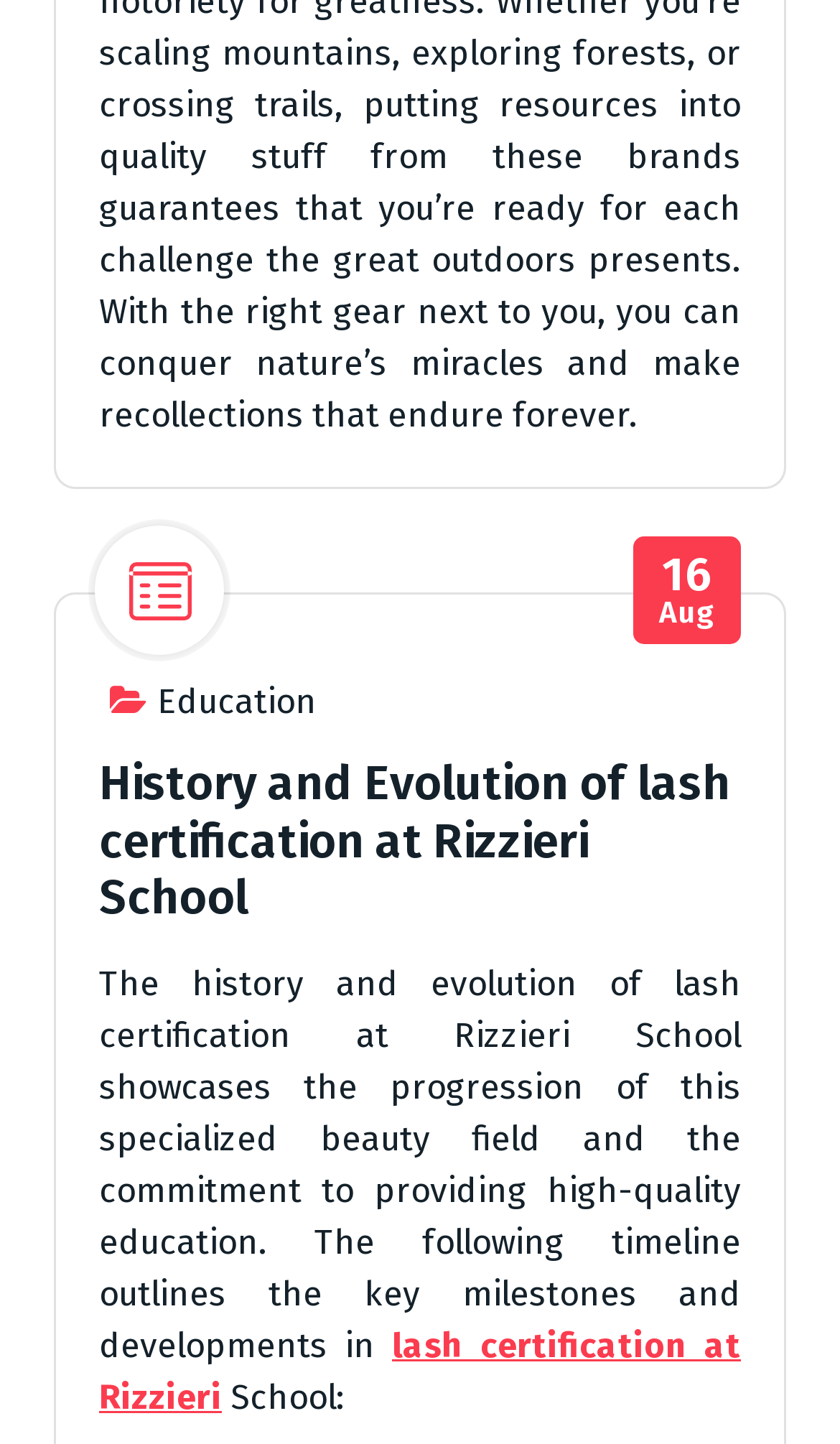Respond to the question below with a concise word or phrase:
What is the main theme of the webpage?

Education